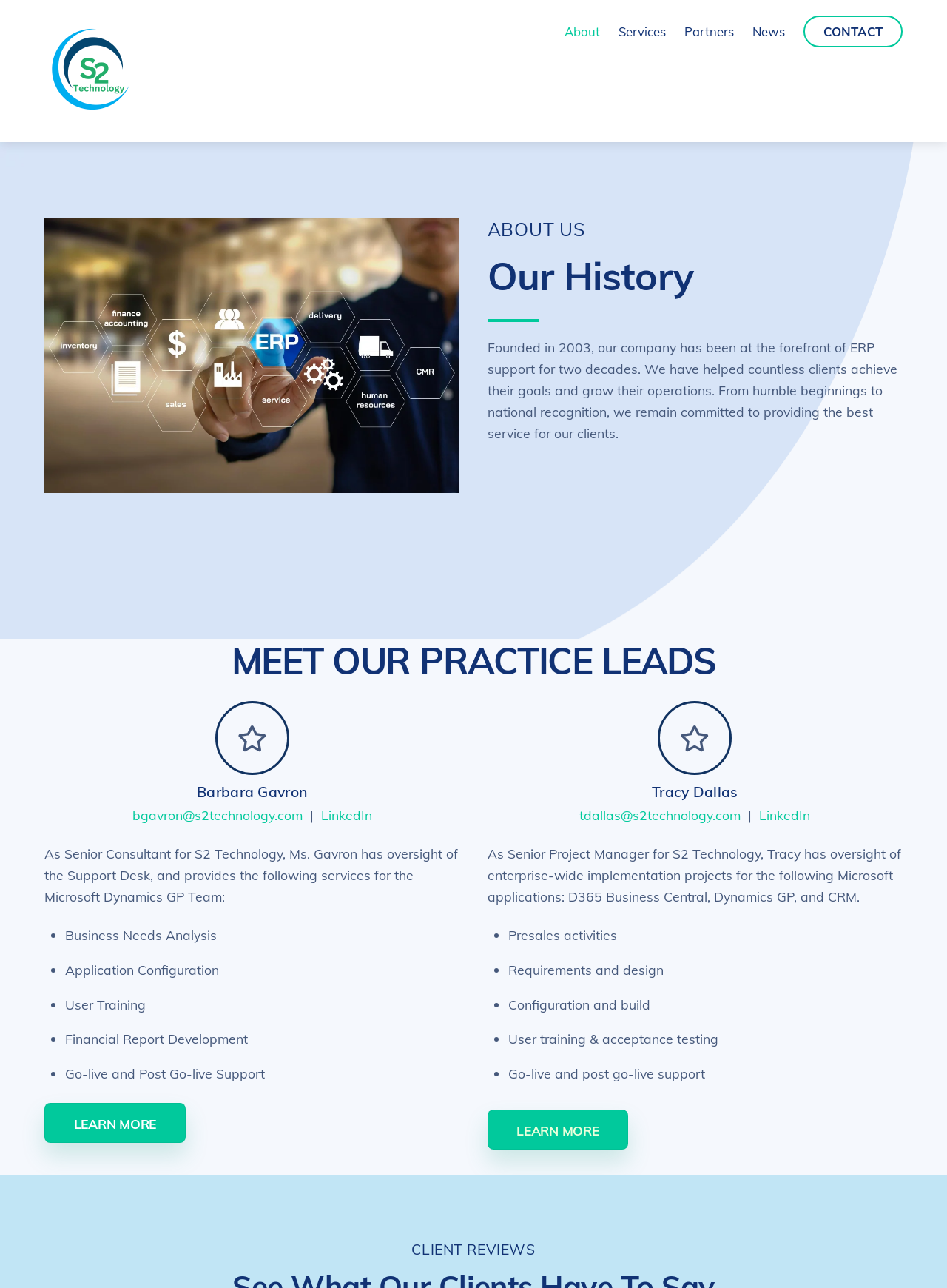Given the element description: "title="S2 Technology"", predict the bounding box coordinates of this UI element. The coordinates must be four float numbers between 0 and 1, given as [left, top, right, bottom].

[0.047, 0.076, 0.145, 0.093]